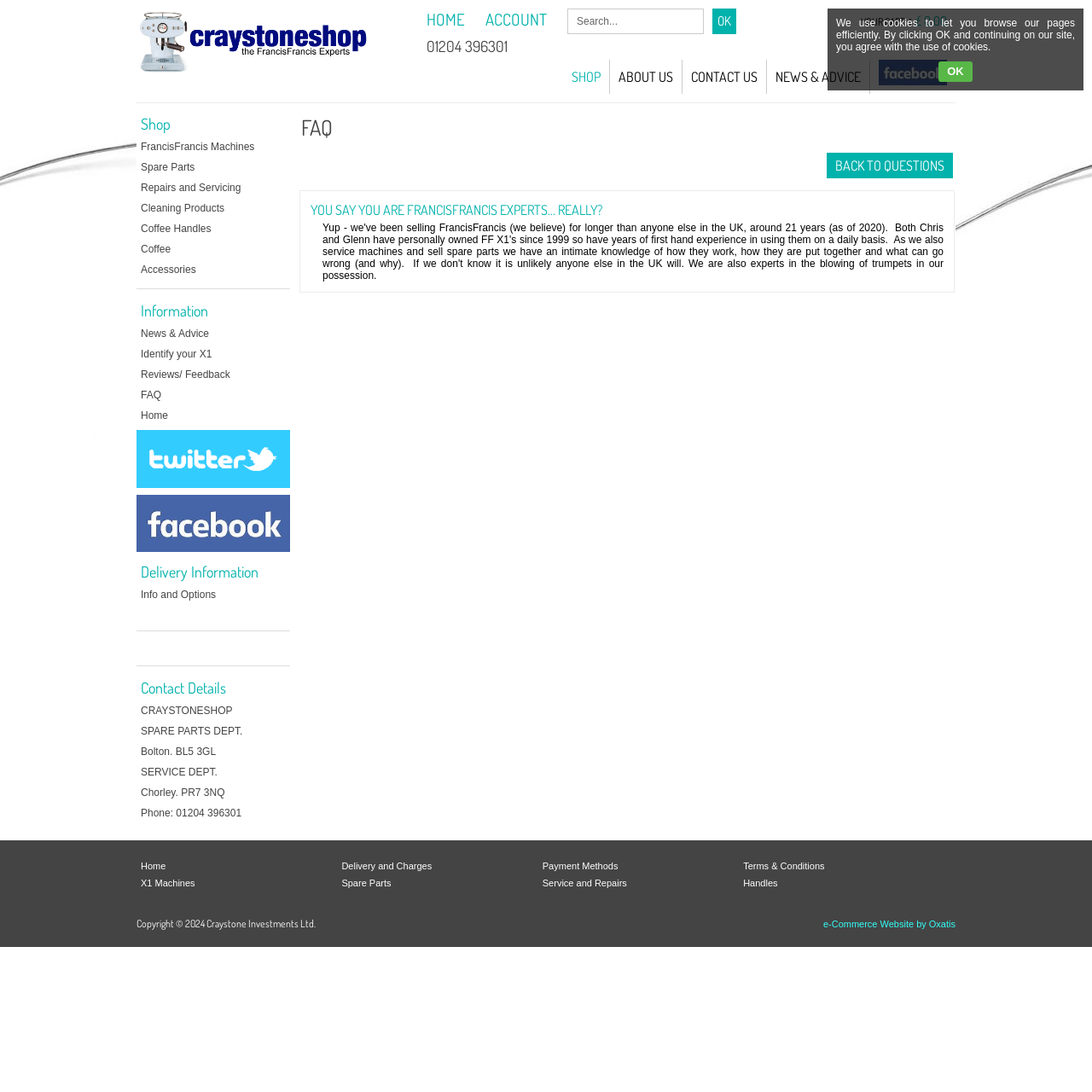Please determine the bounding box coordinates of the element to click on in order to accomplish the following task: "Contact us". Ensure the coordinates are four float numbers ranging from 0 to 1, i.e., [left, top, right, bottom].

None